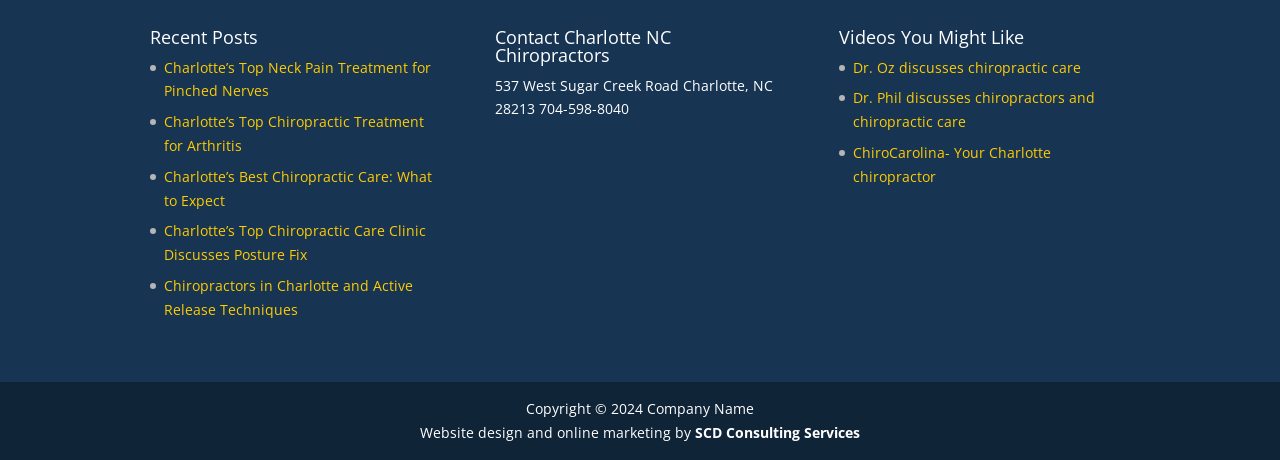Please determine the bounding box of the UI element that matches this description: Dr. Oz discusses chiropractic care. The coordinates should be given as (top-left x, top-left y, bottom-right x, bottom-right y), with all values between 0 and 1.

[0.667, 0.125, 0.845, 0.167]